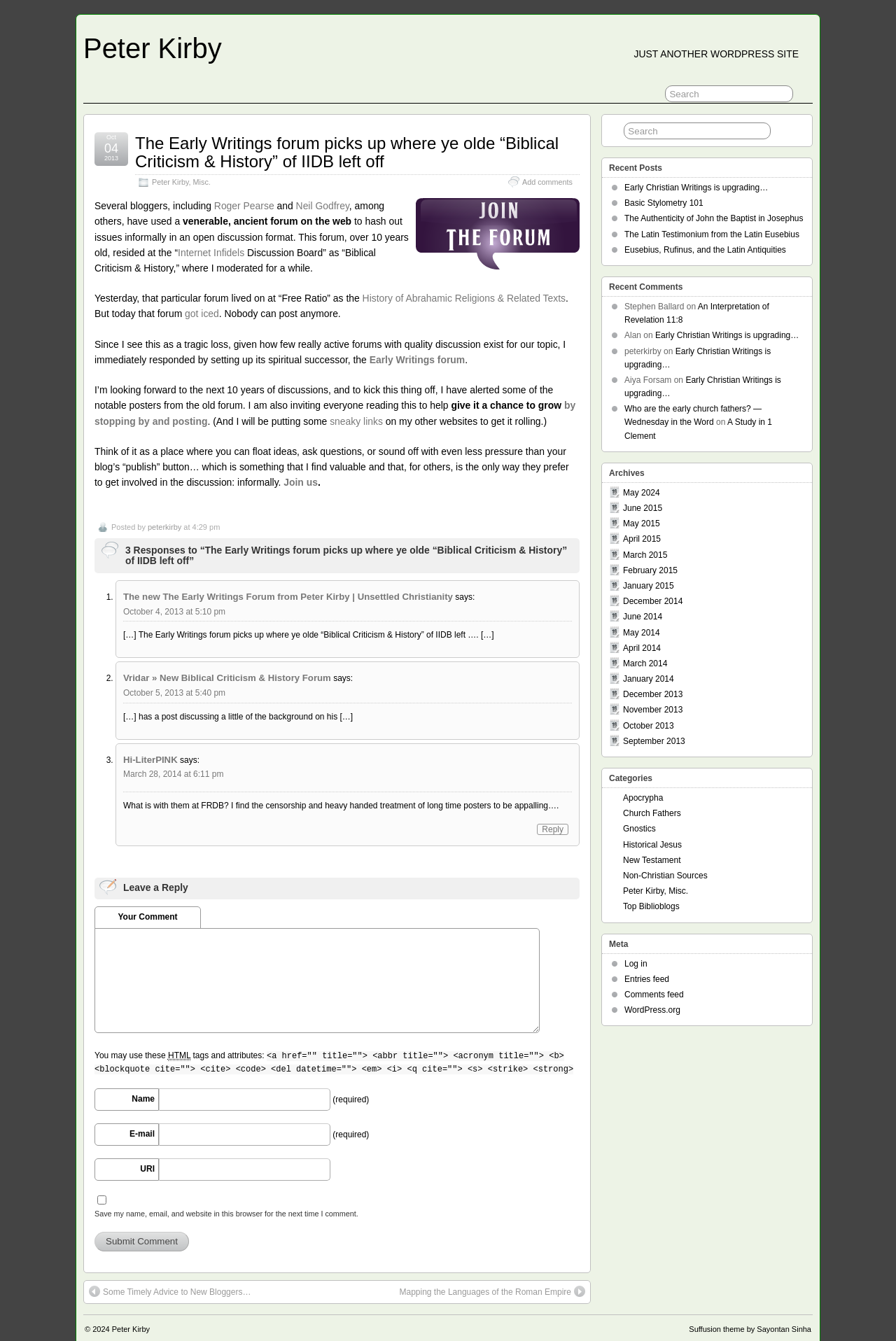Locate the bounding box coordinates of the clickable area needed to fulfill the instruction: "View the Internet Infidels Discussion Board".

[0.198, 0.184, 0.273, 0.192]